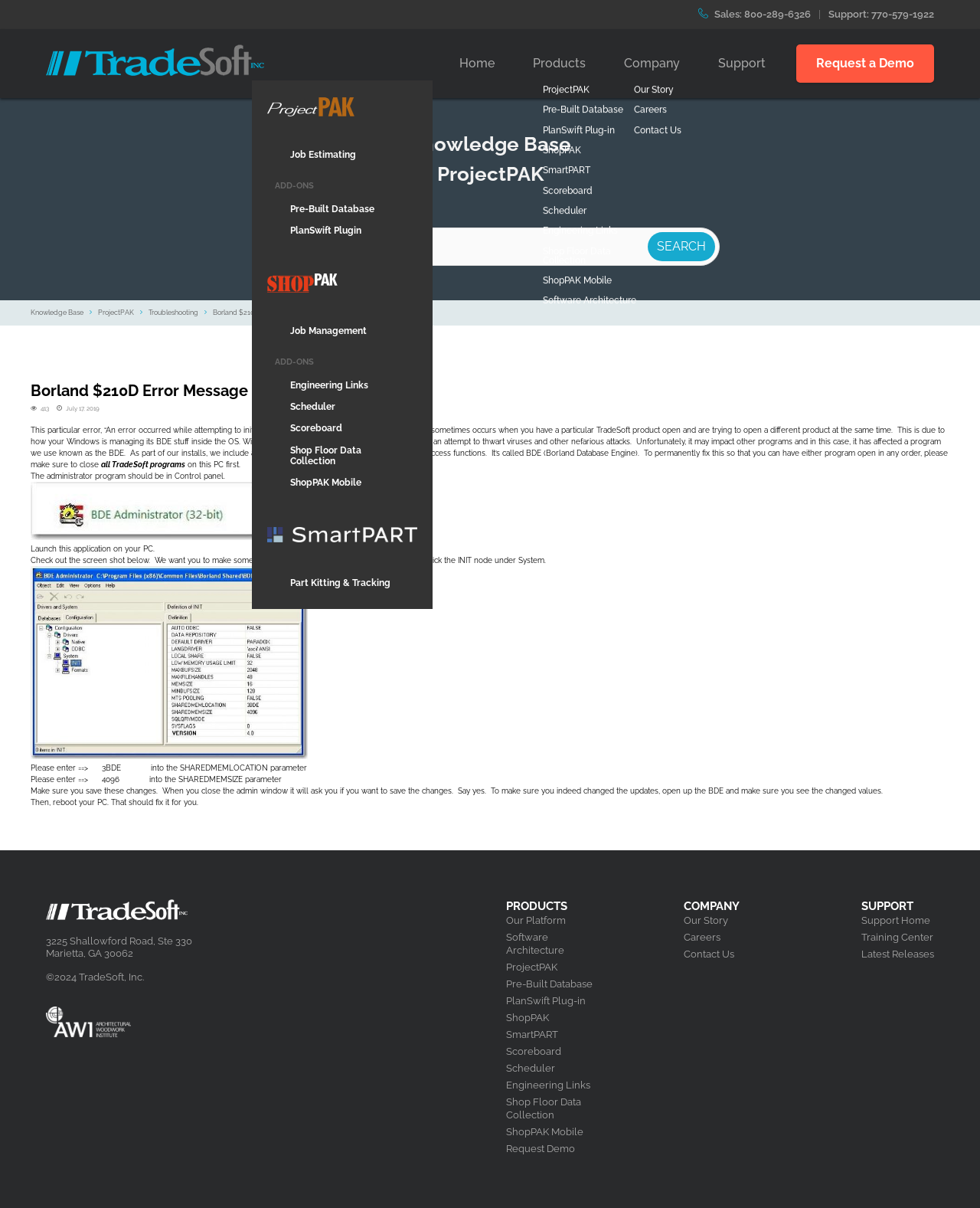Using the description: "Pin it Pin on Pinterest", identify the bounding box of the corresponding UI element in the screenshot.

None